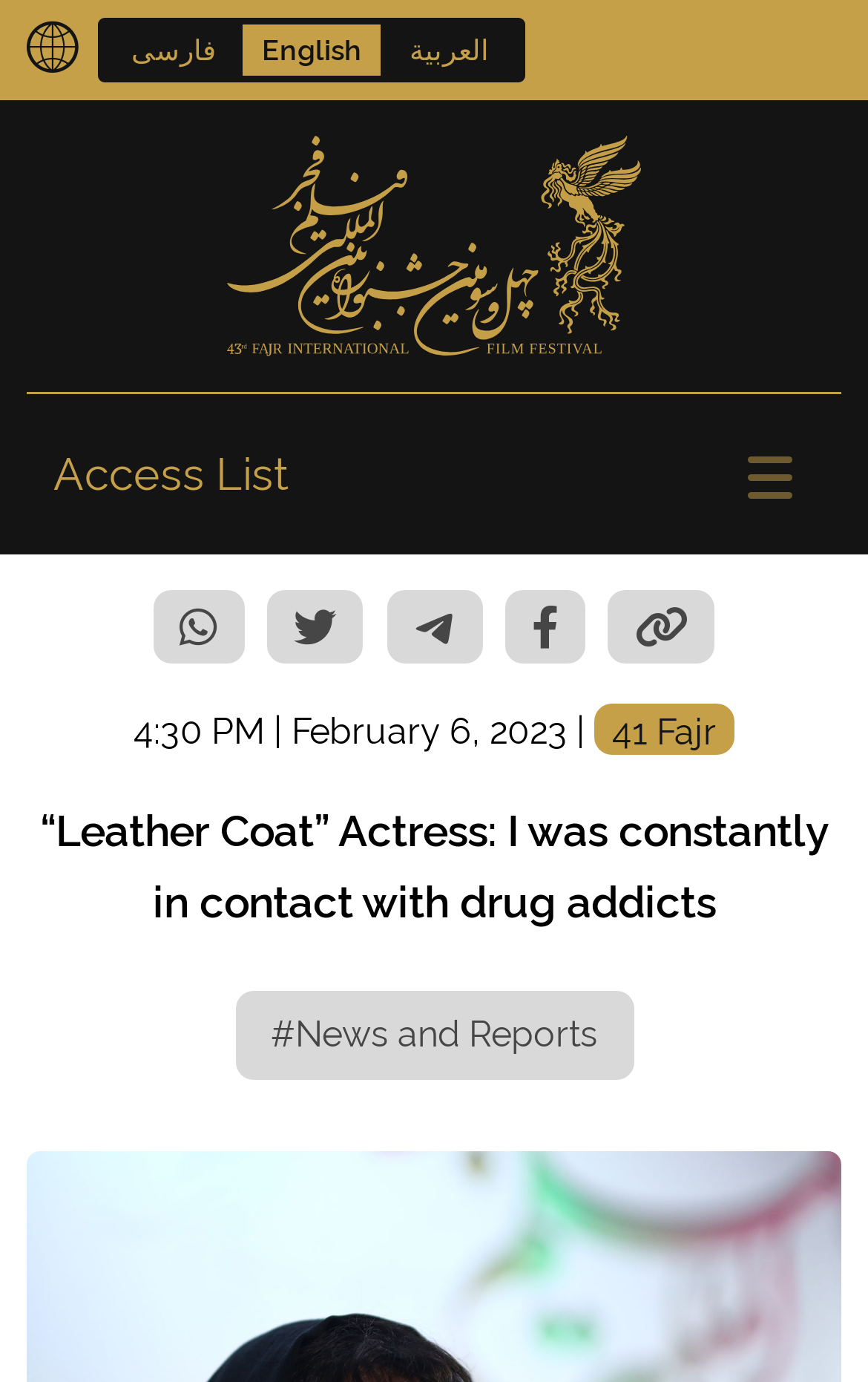Please identify the bounding box coordinates of the area I need to click to accomplish the following instruction: "Share on Twitter".

[0.308, 0.427, 0.418, 0.479]